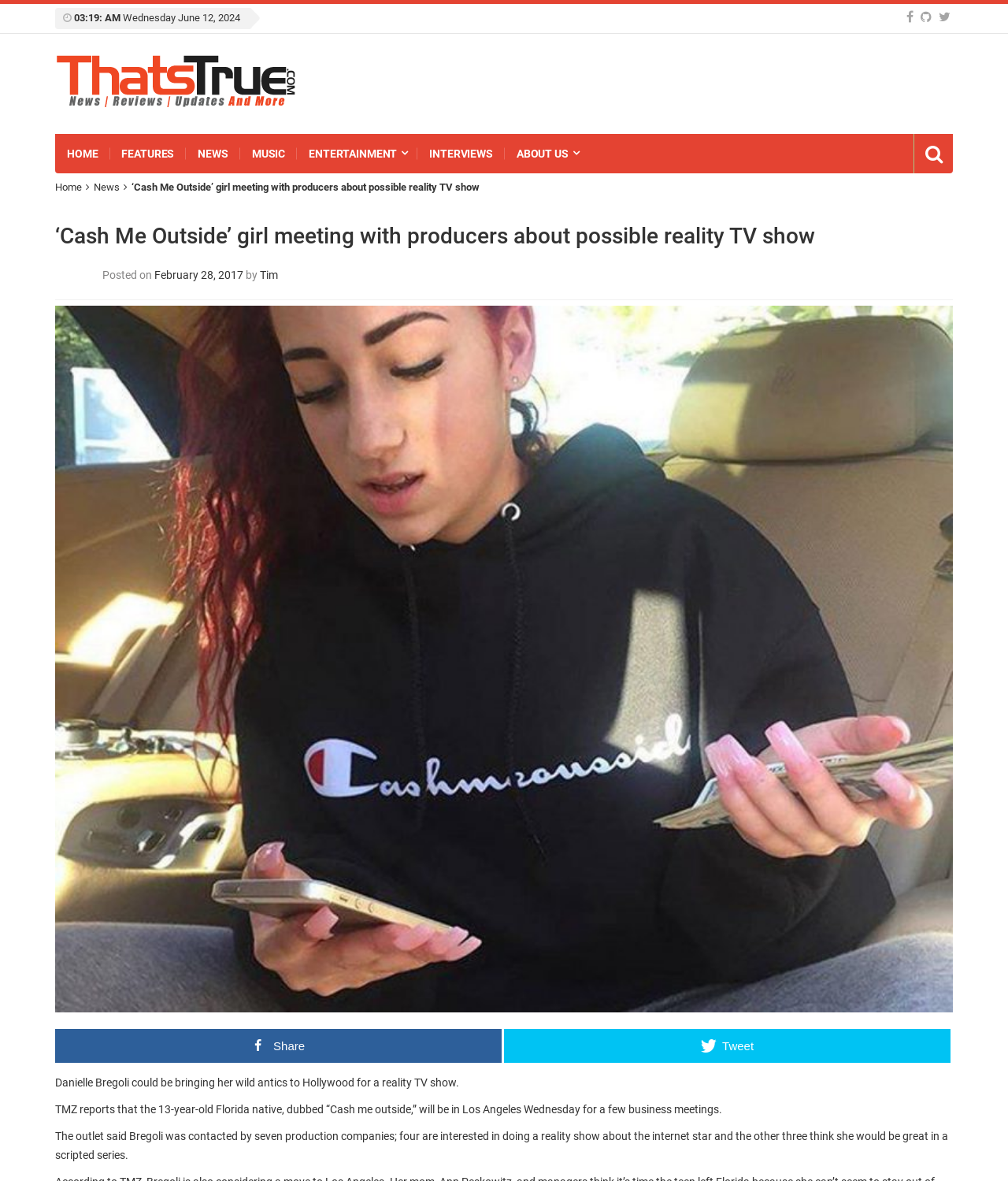Mark the bounding box of the element that matches the following description: "Tweet".

[0.5, 0.871, 0.943, 0.9]